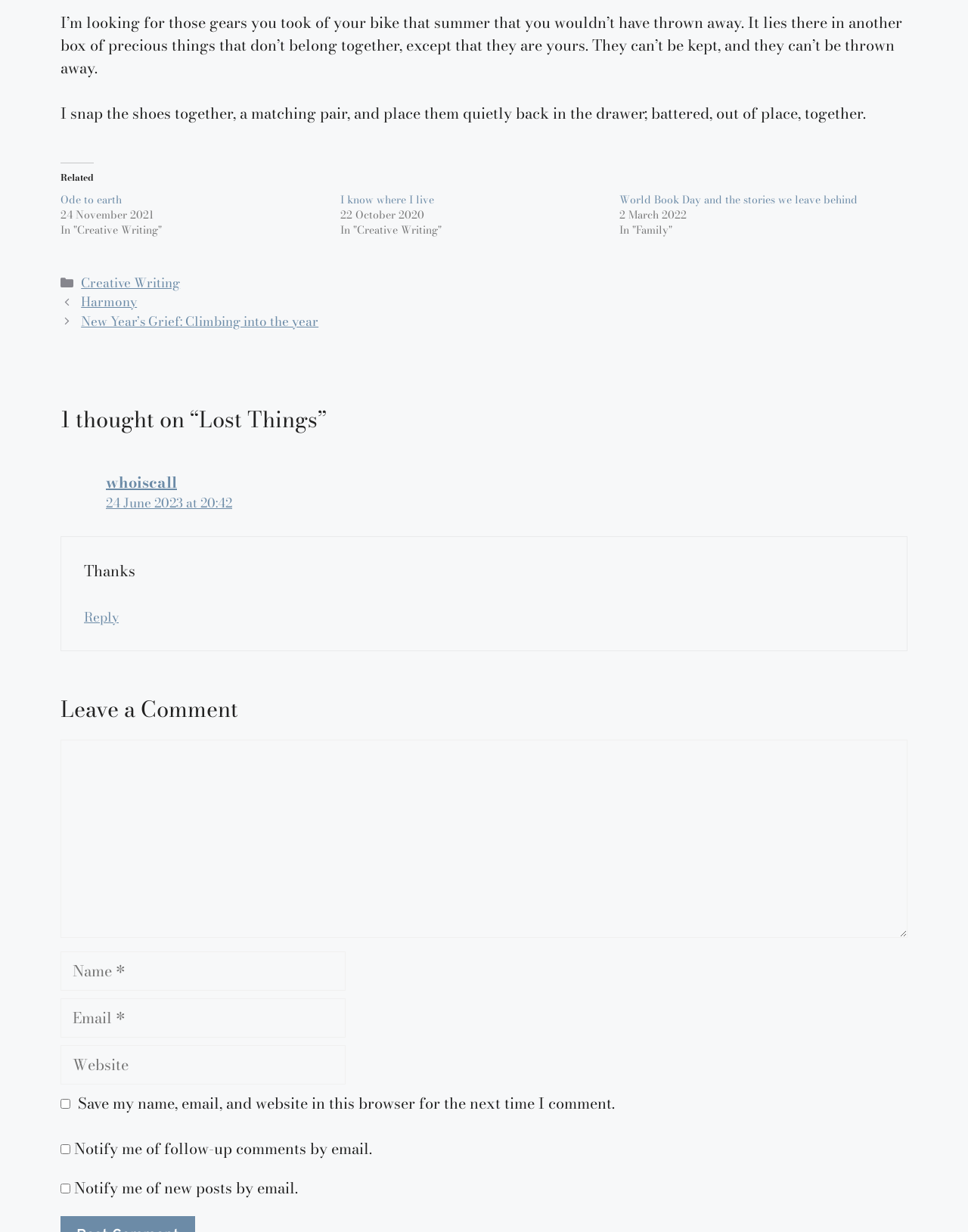Based on the element description parent_node: Comment name="author" placeholder="Name *", identify the bounding box of the UI element in the given webpage screenshot. The coordinates should be in the format (top-left x, top-left y, bottom-right x, bottom-right y) and must be between 0 and 1.

[0.062, 0.773, 0.357, 0.804]